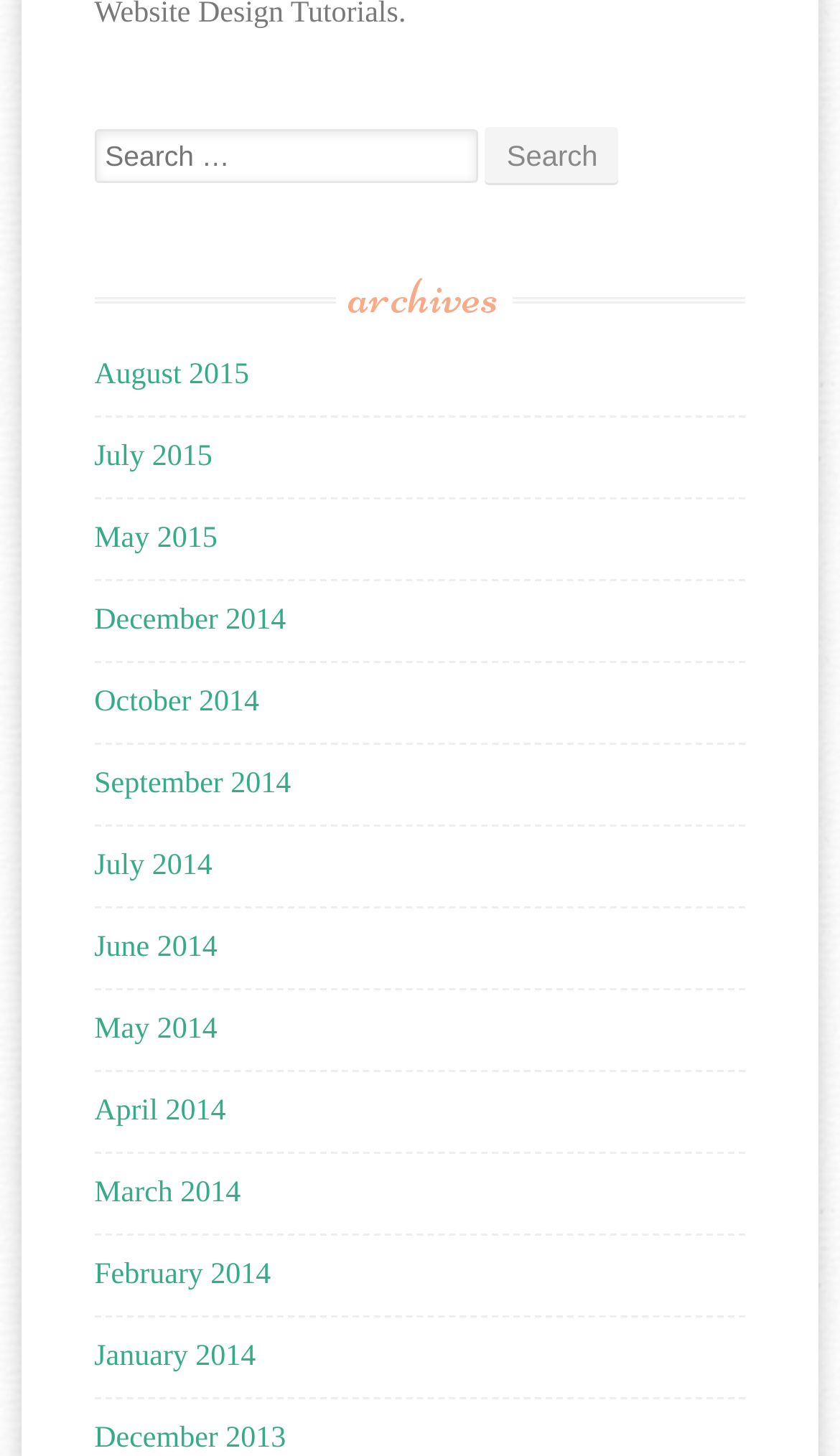Please identify the bounding box coordinates of the area I need to click to accomplish the following instruction: "Search with the search button".

[0.578, 0.087, 0.737, 0.127]